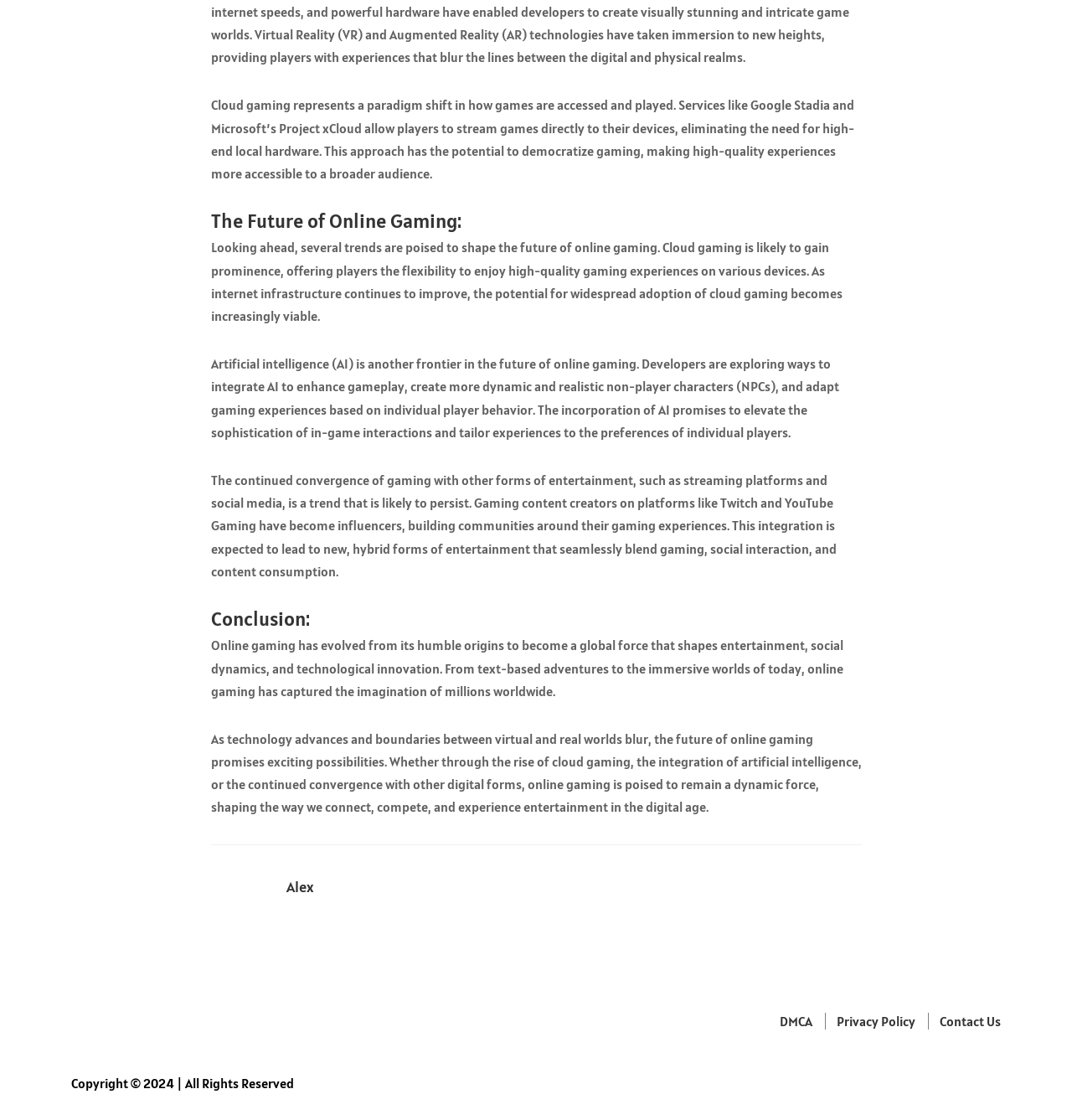Based on the element description "Contact Us", predict the bounding box coordinates of the UI element.

[0.877, 0.904, 0.934, 0.919]